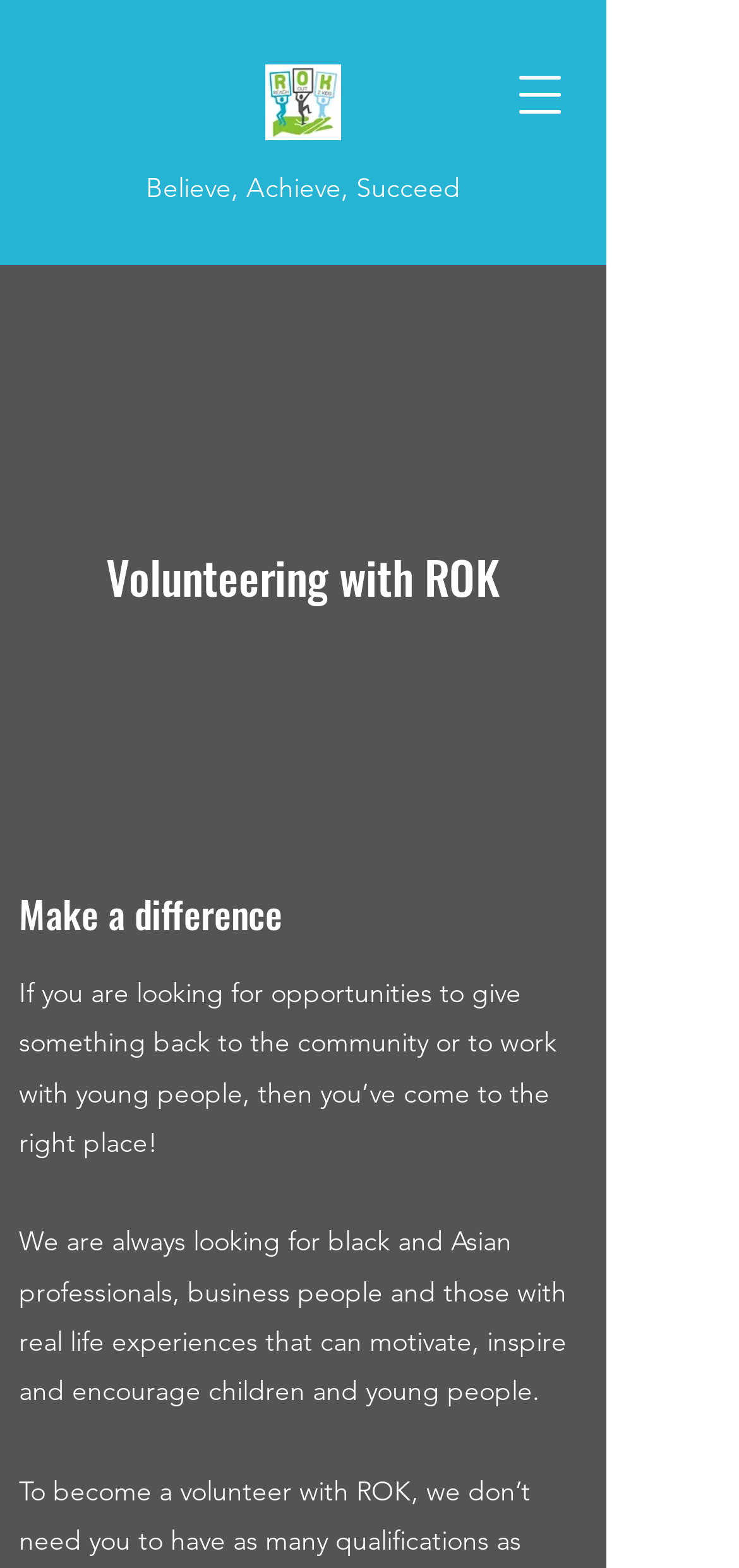What is the organization's slogan?
Look at the image and respond with a single word or a short phrase.

Believe, Achieve, Succeed